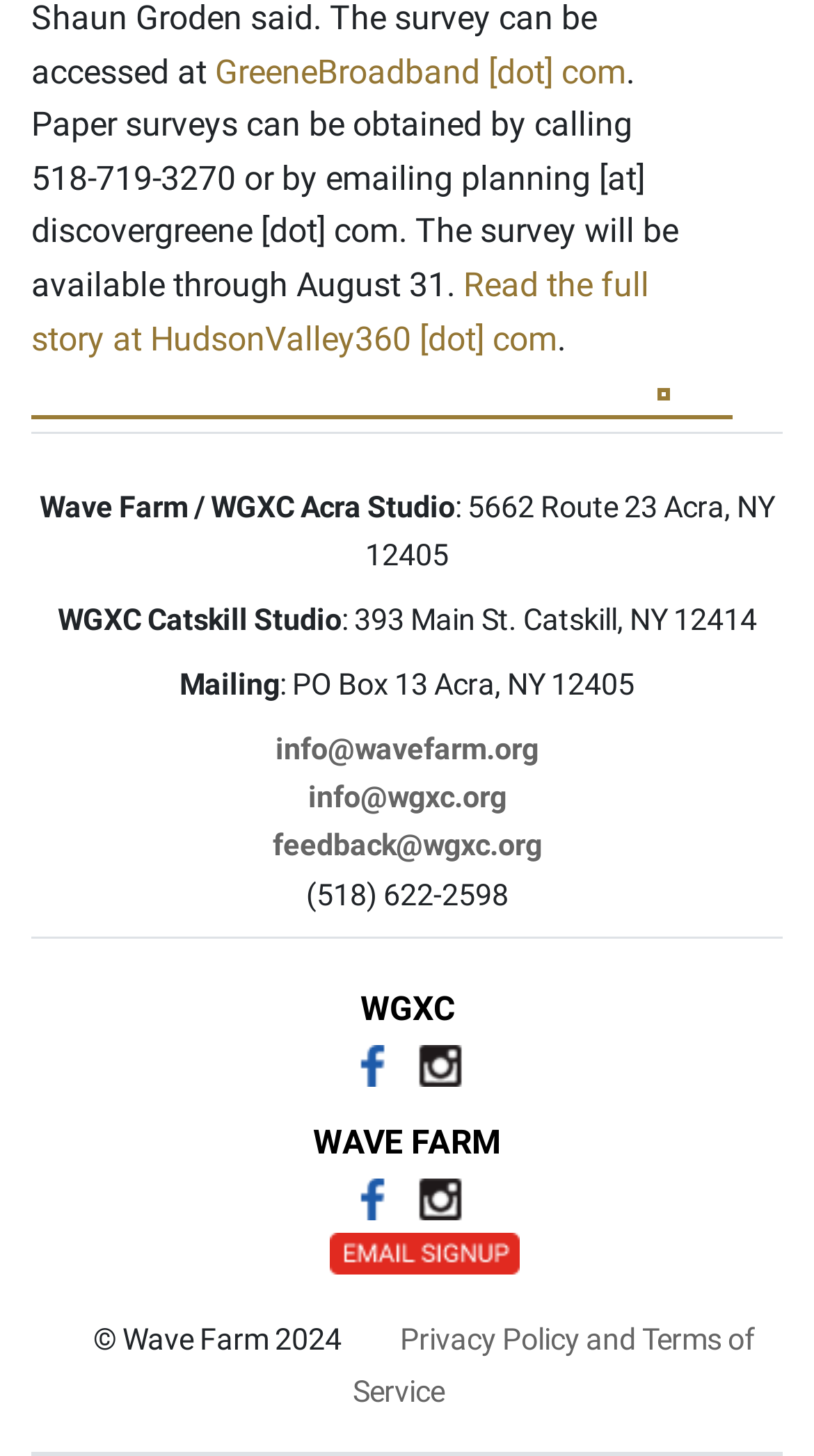What is the address of WGXC Catskill Studio?
Using the image as a reference, give a one-word or short phrase answer.

393 Main St. Catskill, NY 12414